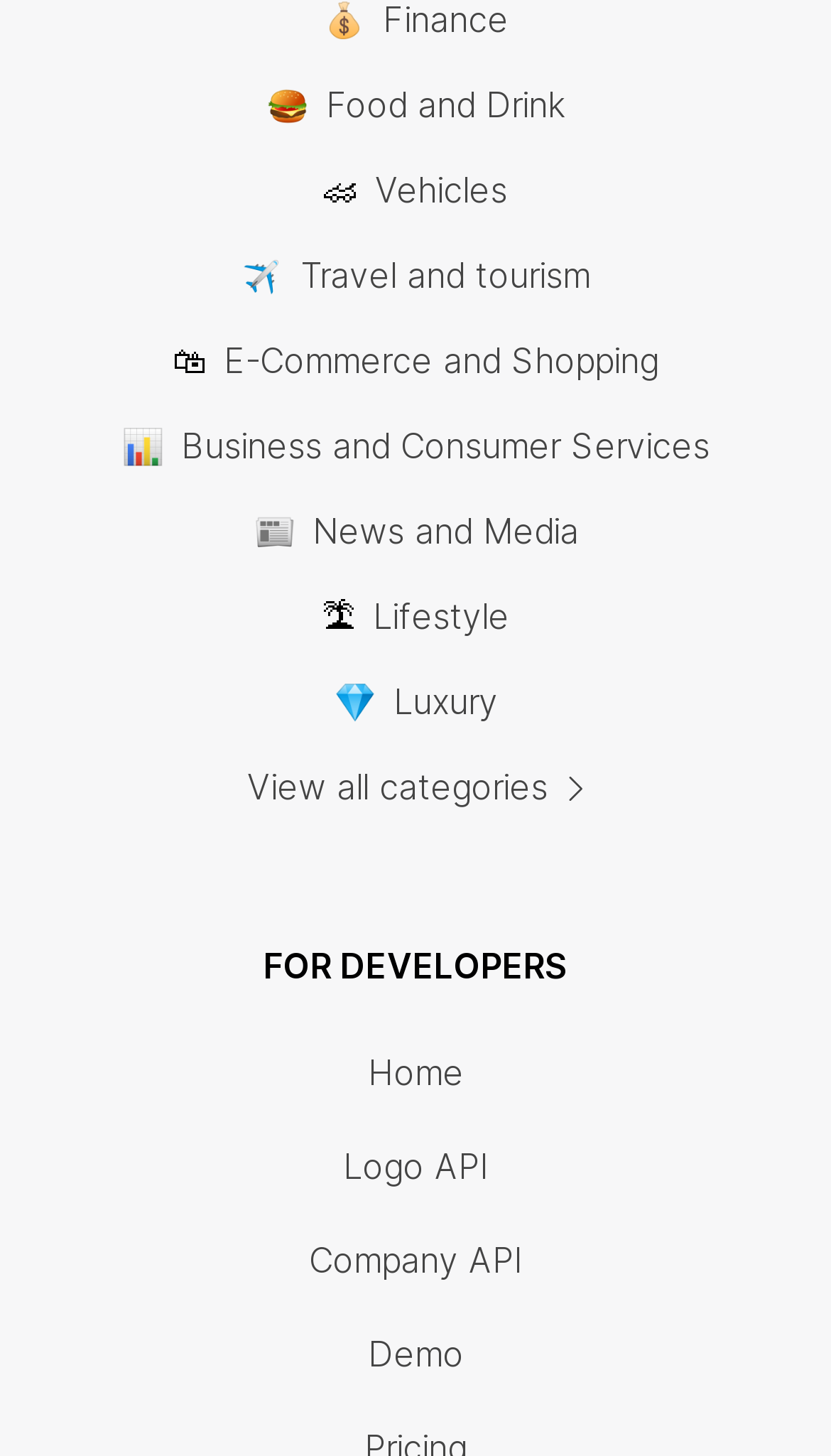Give a one-word or one-phrase response to the question:
How many categories are there?

9